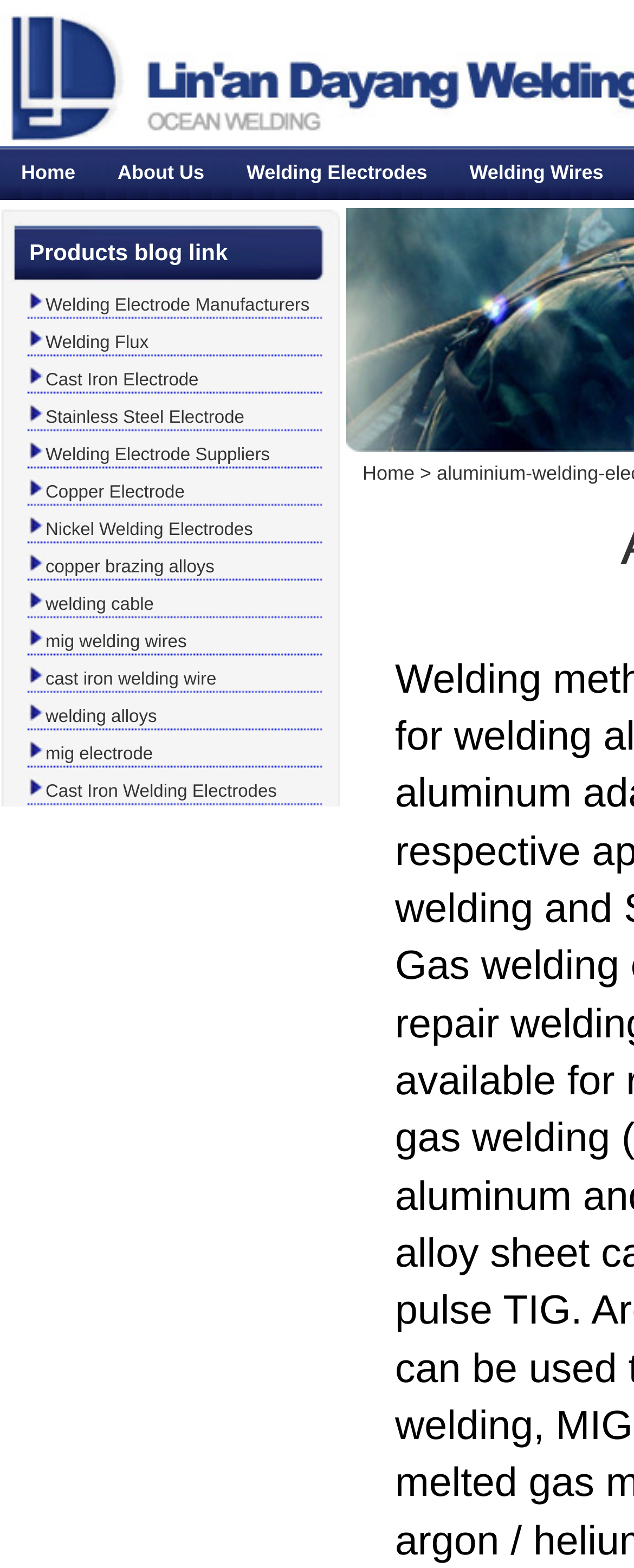Write a detailed summary of the webpage, including text, images, and layout.

This webpage is about aluminium welding electrodes. At the top, there is a horizontal navigation menu with links to "Home", "About Us", "Welding Electrodes", and "Welding Wires". Below the navigation menu, there is a section with a title "Products blog link" and several links to specific welding-related products, including "Welding Electrode Manufacturers", "Welding Flux", "Cast Iron Electrode", and others. Each link is accompanied by a small image on its left side. 

The links are arranged in a vertical list, with the images aligned to the left of each link. The list takes up most of the webpage's content area. There are 14 links in total, each with a descriptive text and an accompanying image. The images are all of similar size and are positioned consistently to the left of their corresponding links.